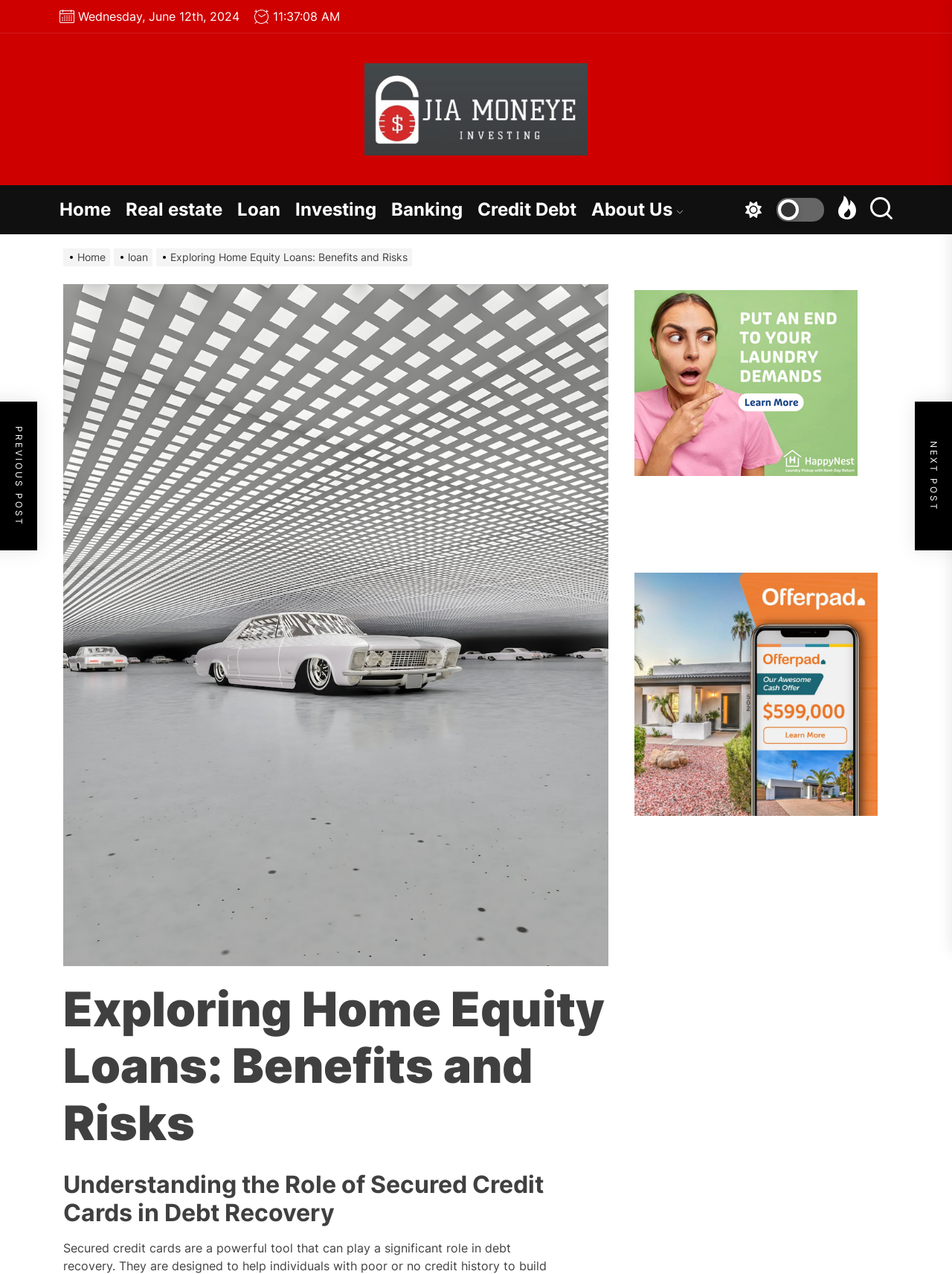Please identify the bounding box coordinates of the element's region that I should click in order to complete the following instruction: "Navigate to the Home page". The bounding box coordinates consist of four float numbers between 0 and 1, i.e., [left, top, right, bottom].

[0.062, 0.146, 0.132, 0.184]